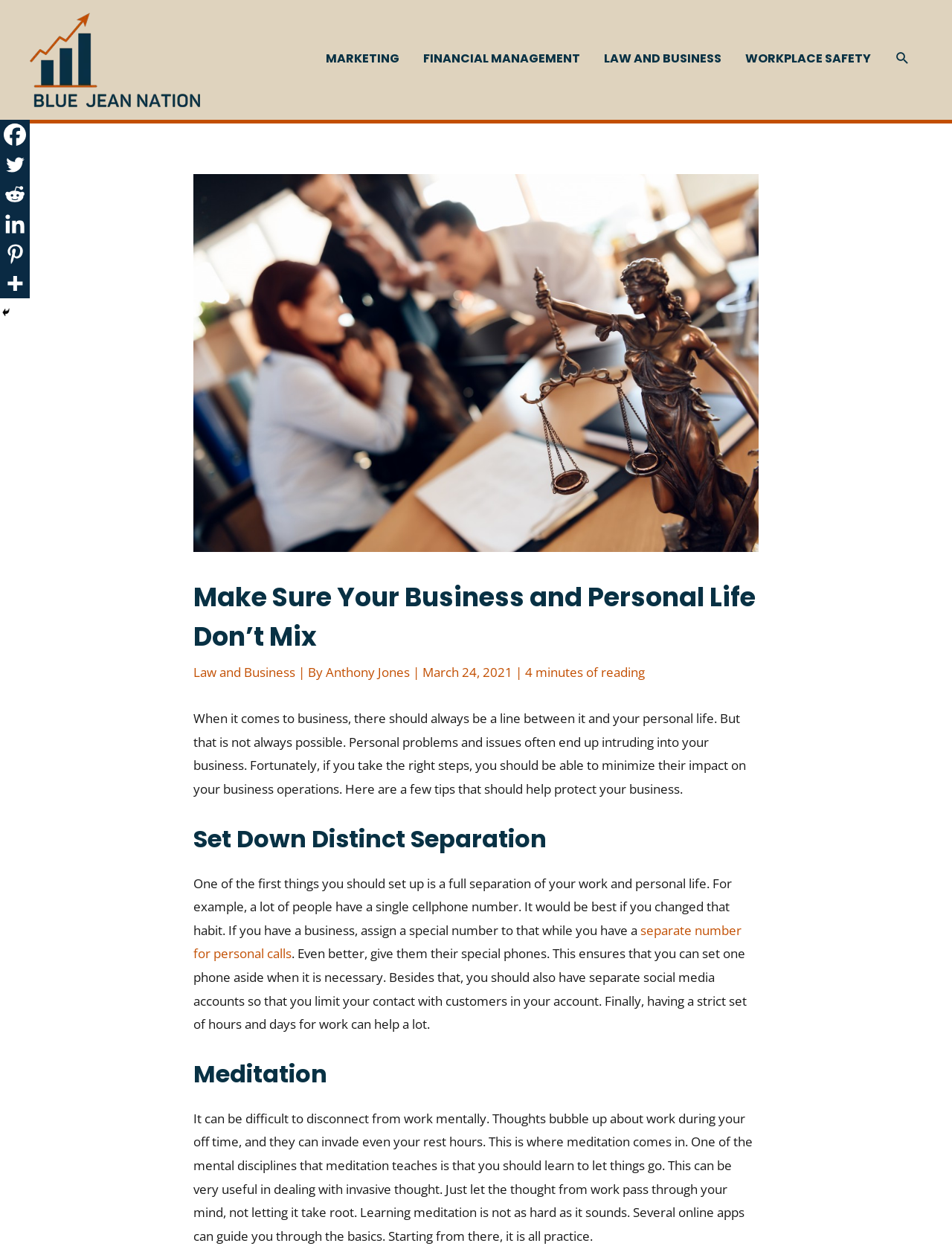Can you give a detailed response to the following question using the information from the image? What is the main topic of this webpage?

Based on the content of the webpage, it appears to be discussing the importance of separating work and personal life, and providing tips on how to achieve this balance.